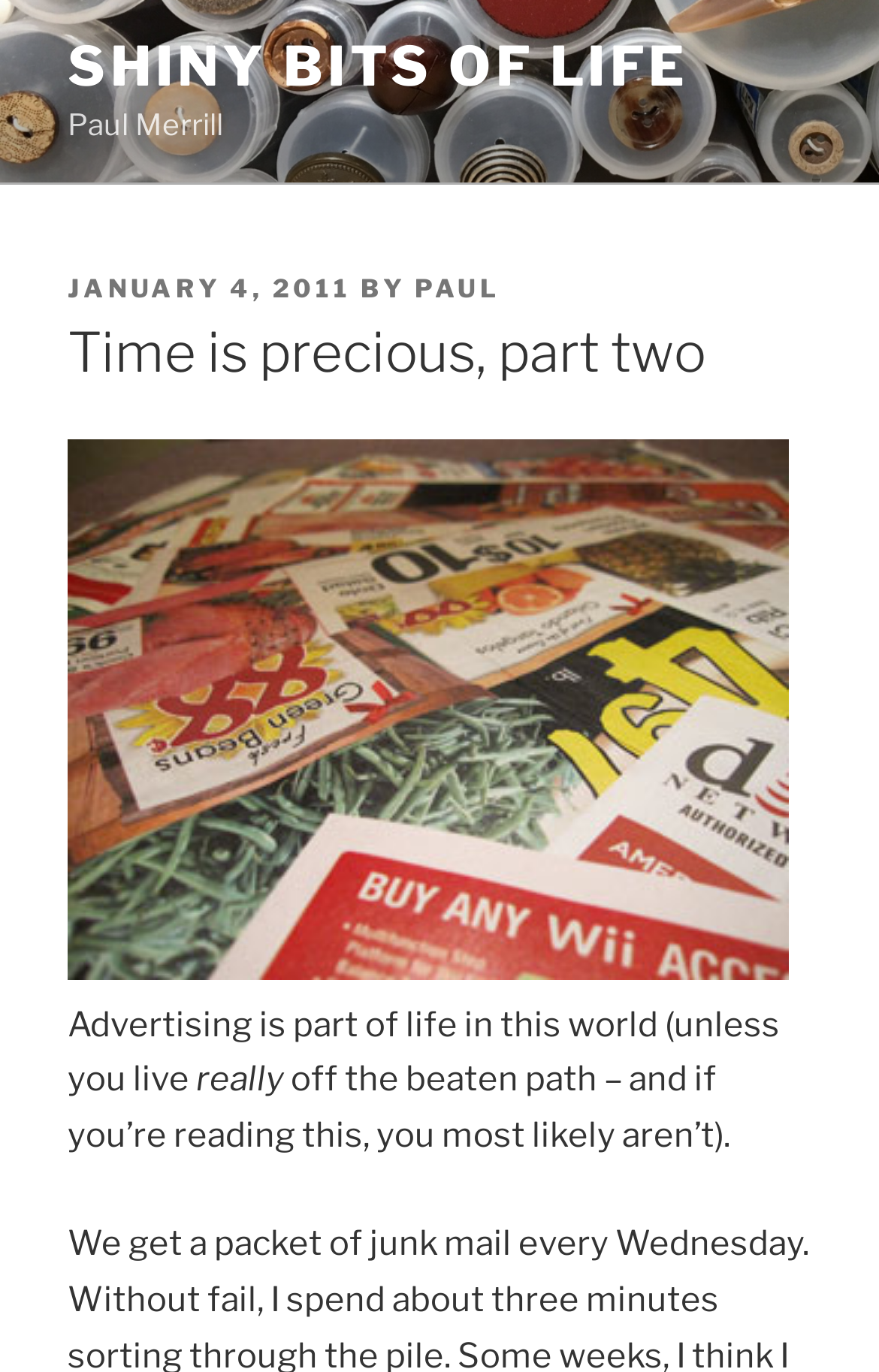Locate the bounding box of the user interface element based on this description: "January 4, 2011December 27, 2010".

[0.077, 0.199, 0.4, 0.222]